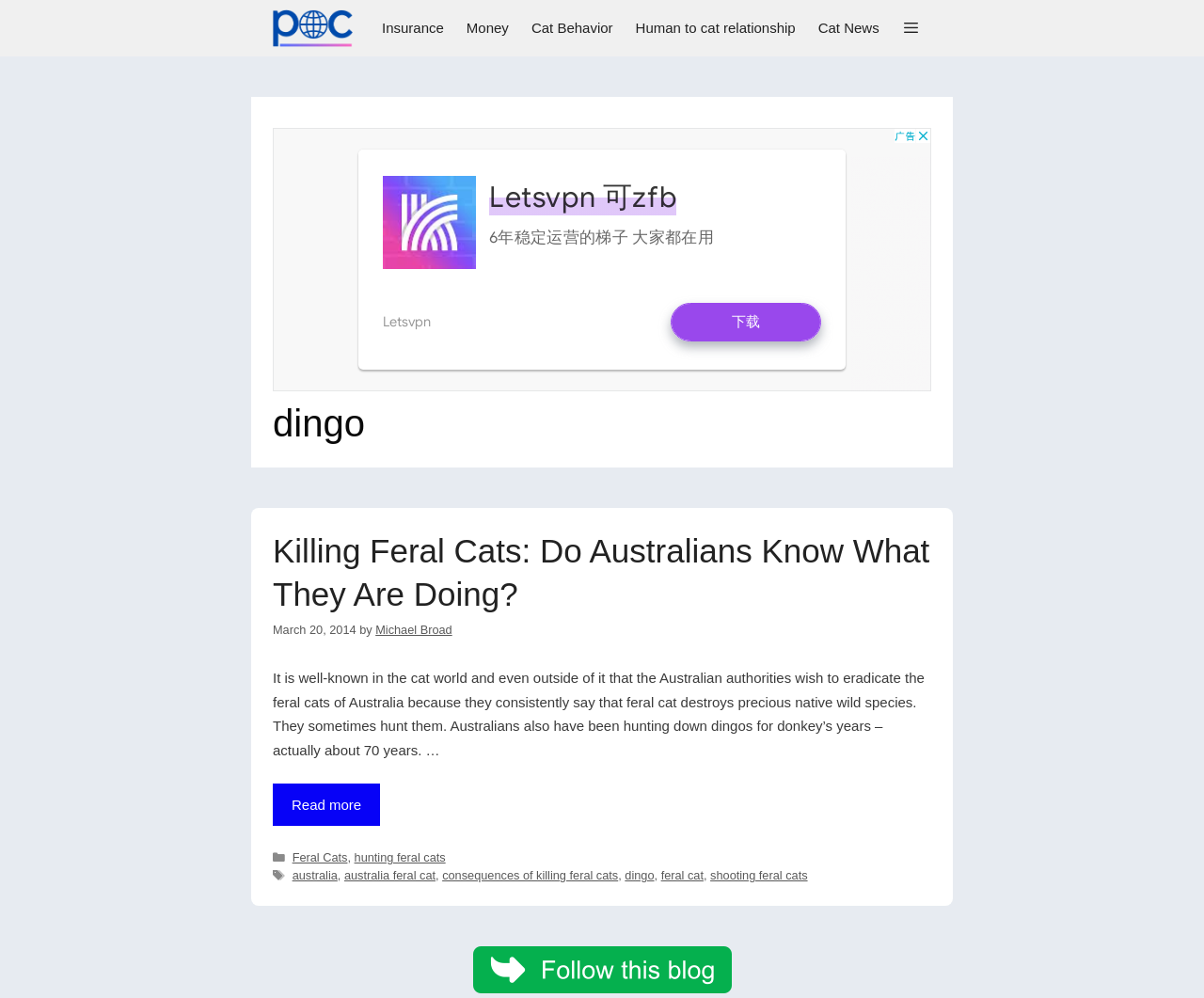Kindly determine the bounding box coordinates of the area that needs to be clicked to fulfill this instruction: "Click on the 'Freethinking Animal Advocacy' link".

[0.227, 0.0, 0.301, 0.057]